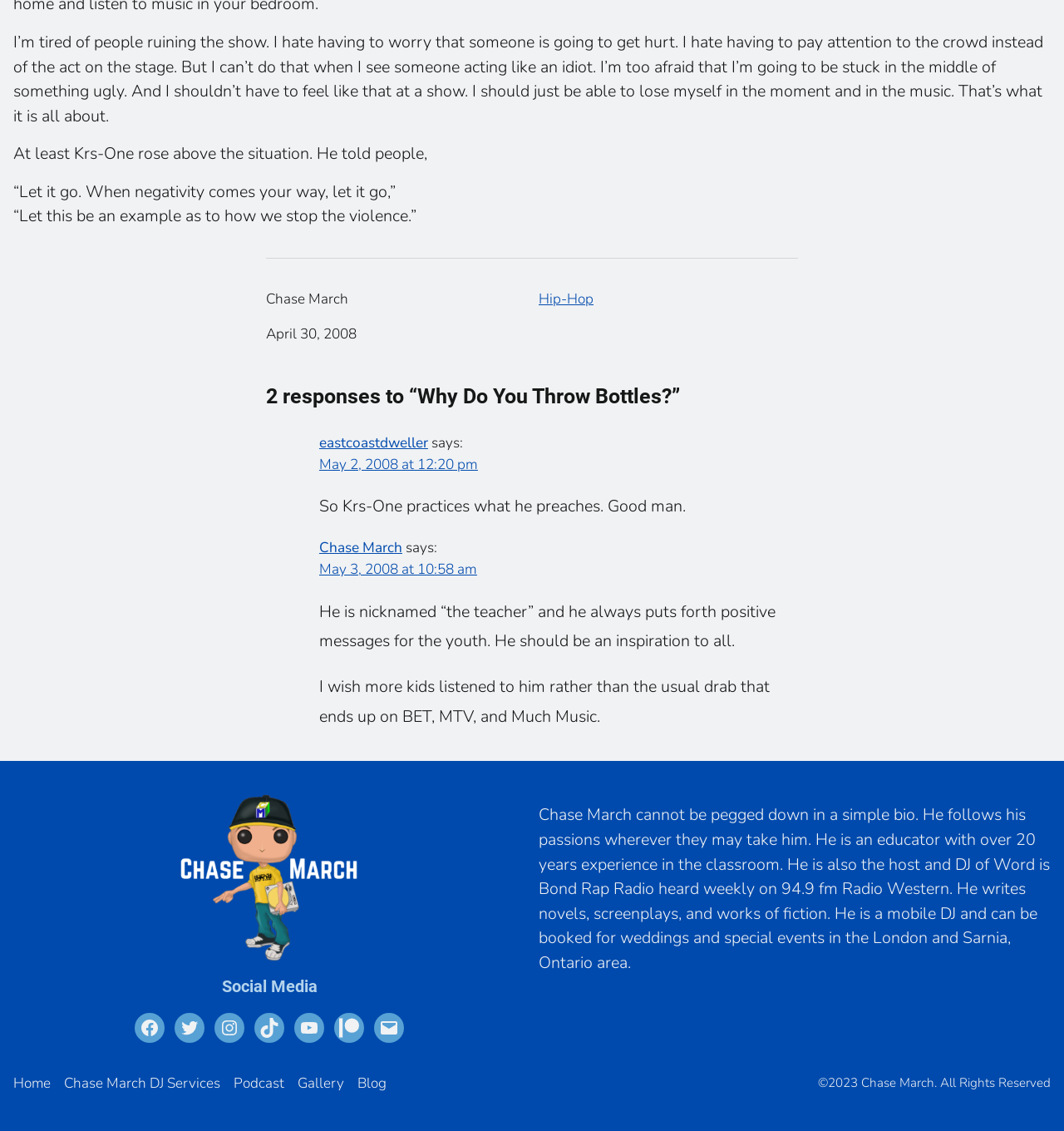Given the element description, predict the bounding box coordinates in the format (top-left x, top-left y, bottom-right x, bottom-right y), using floating point numbers between 0 and 1: Chase March DJ Services

[0.06, 0.948, 0.207, 0.967]